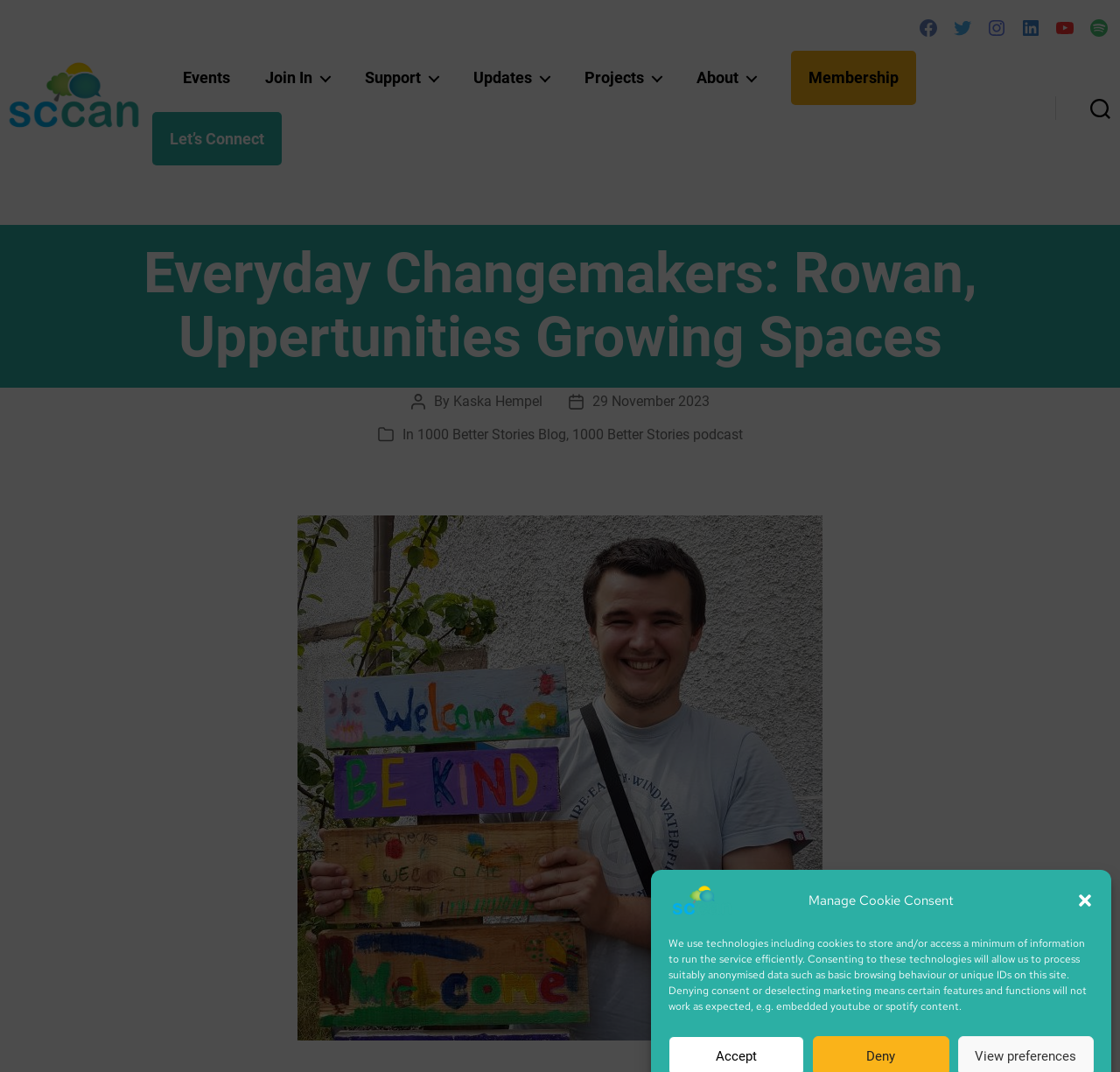Determine the main headline from the webpage and extract its text.

Everyday Changemakers: Rowan, Uppertunities Growing Spaces